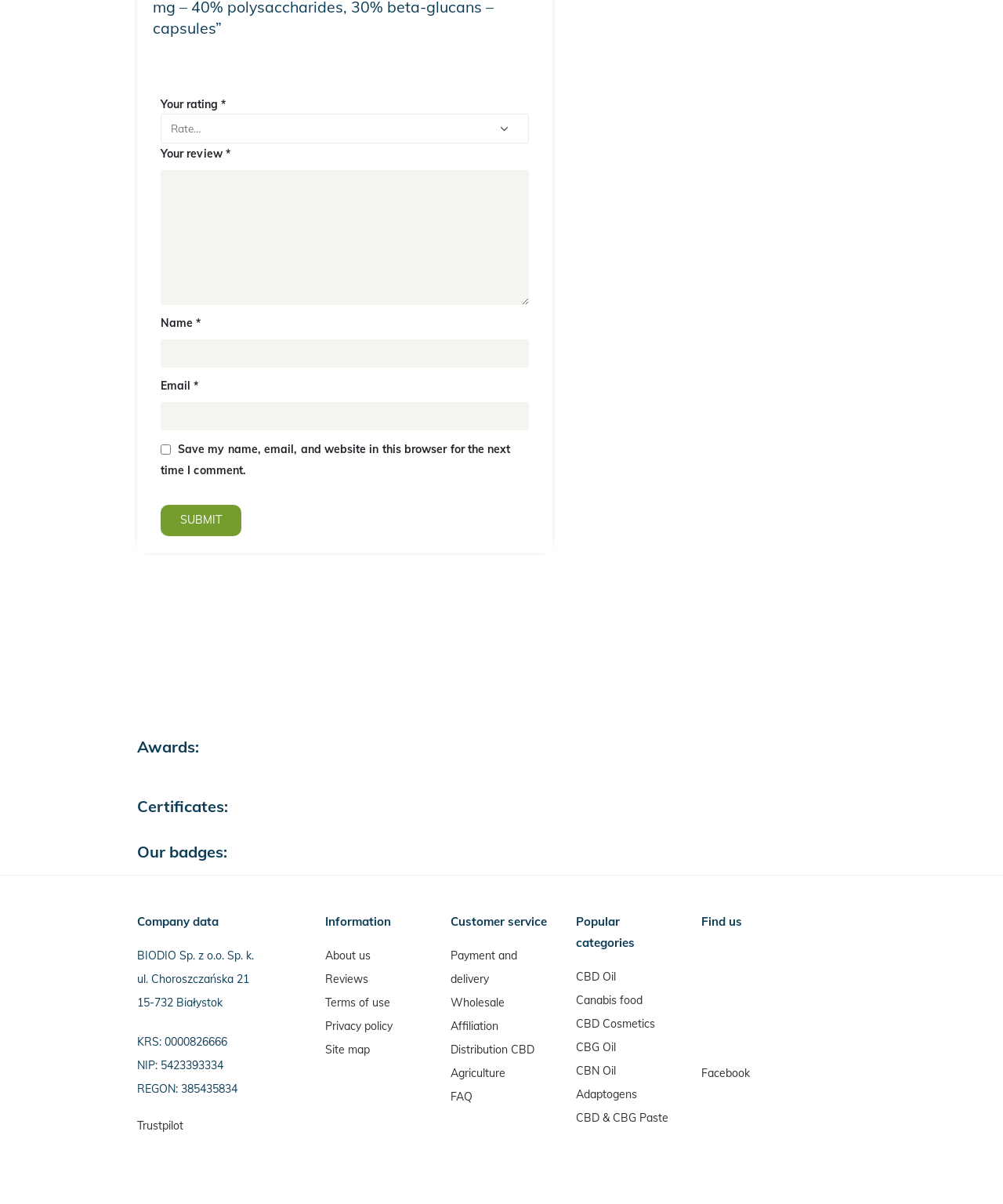Locate the bounding box coordinates of the clickable area to execute the instruction: "Enter your name". Provide the coordinates as four float numbers between 0 and 1, represented as [left, top, right, bottom].

[0.16, 0.282, 0.527, 0.305]